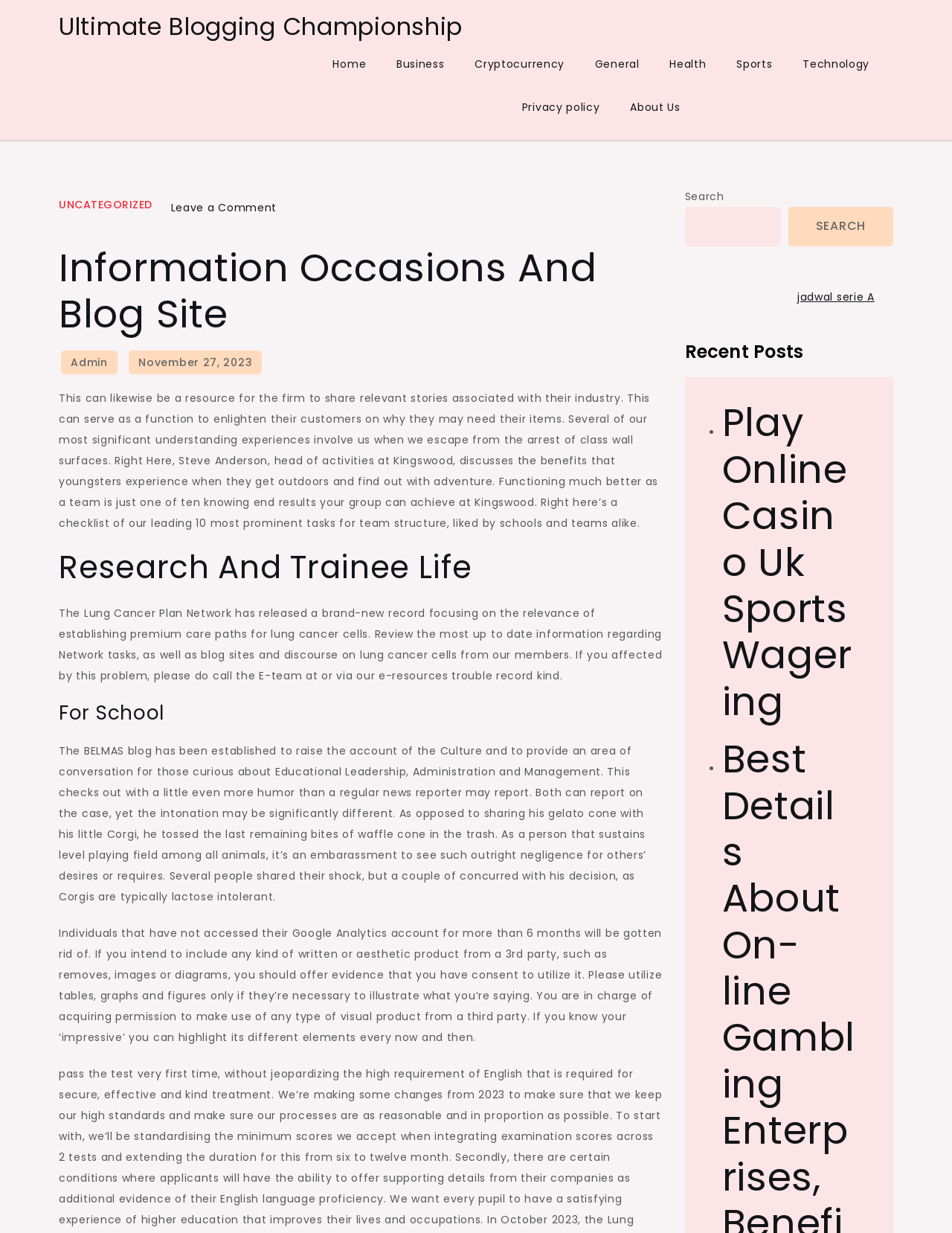How many recent posts are listed?
Refer to the screenshot and answer in one word or phrase.

2